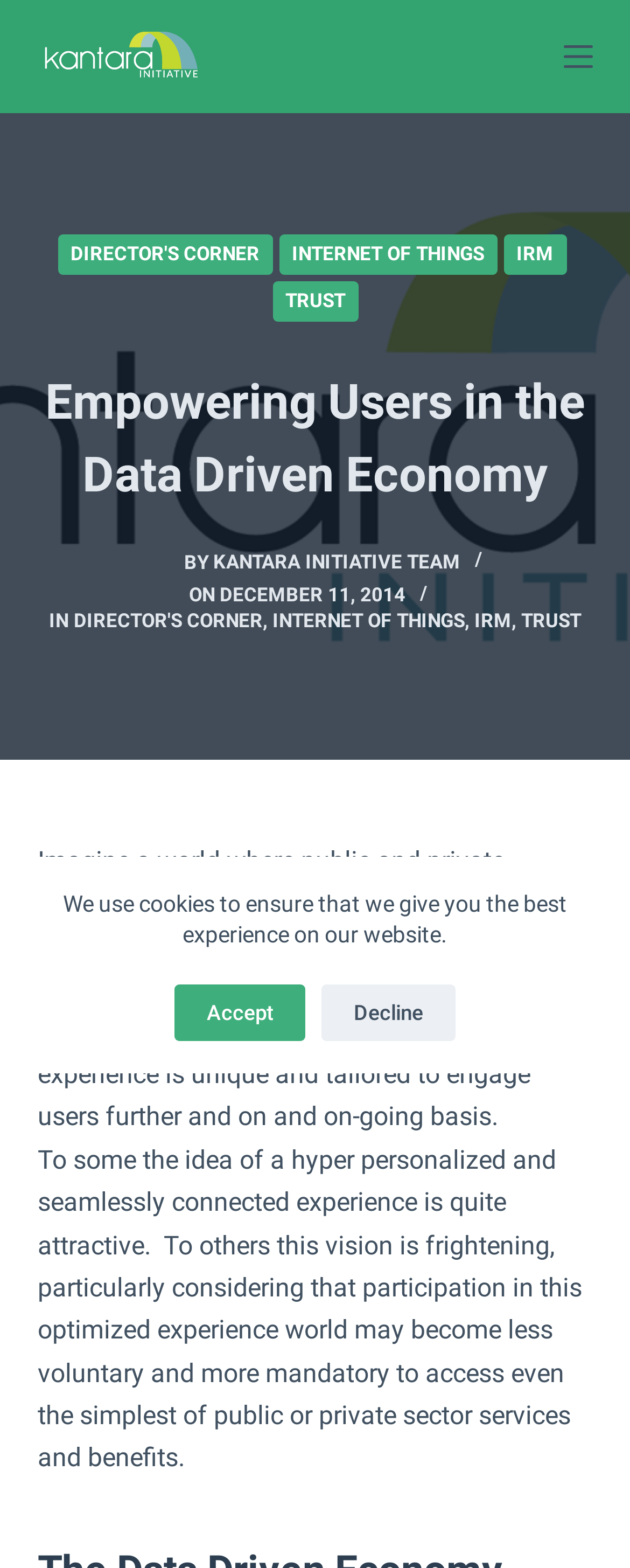Provide a short, one-word or phrase answer to the question below:
What is the name of the initiative?

Kantara Initiative